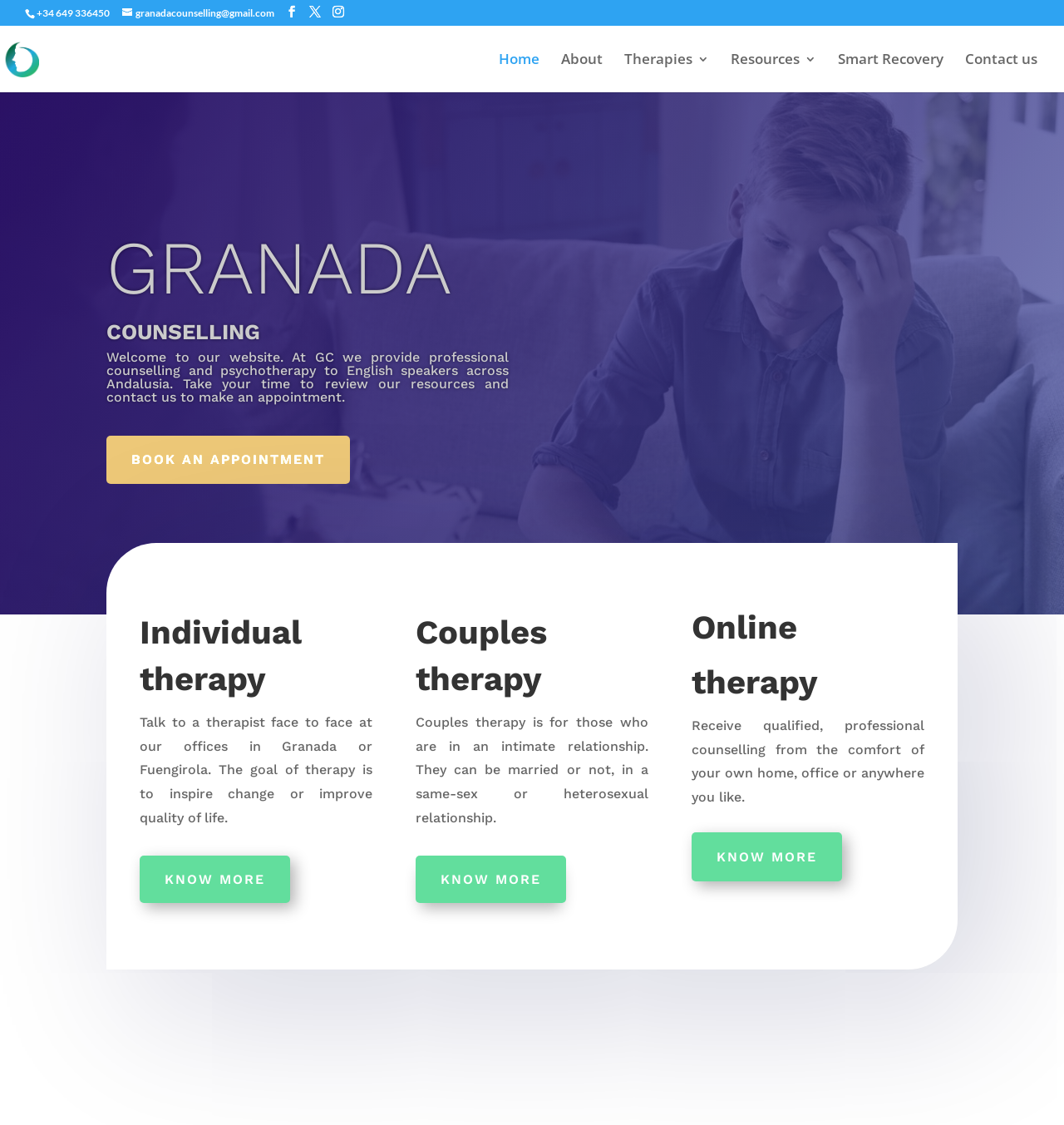Please pinpoint the bounding box coordinates for the region I should click to adhere to this instruction: "Send an email".

[0.115, 0.006, 0.258, 0.017]